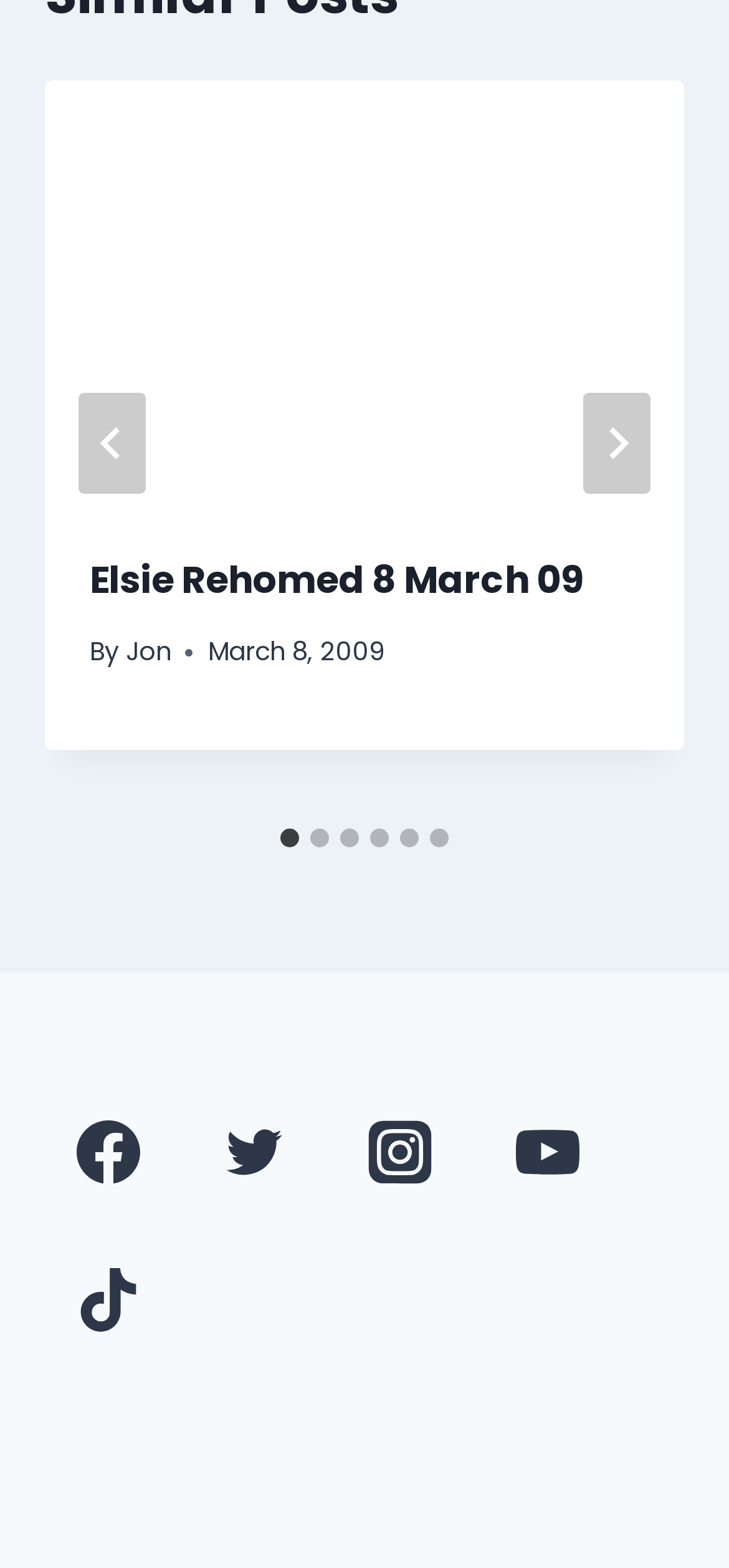What is the date of the first slide?
Based on the visual, give a brief answer using one word or a short phrase.

March 8, 2009